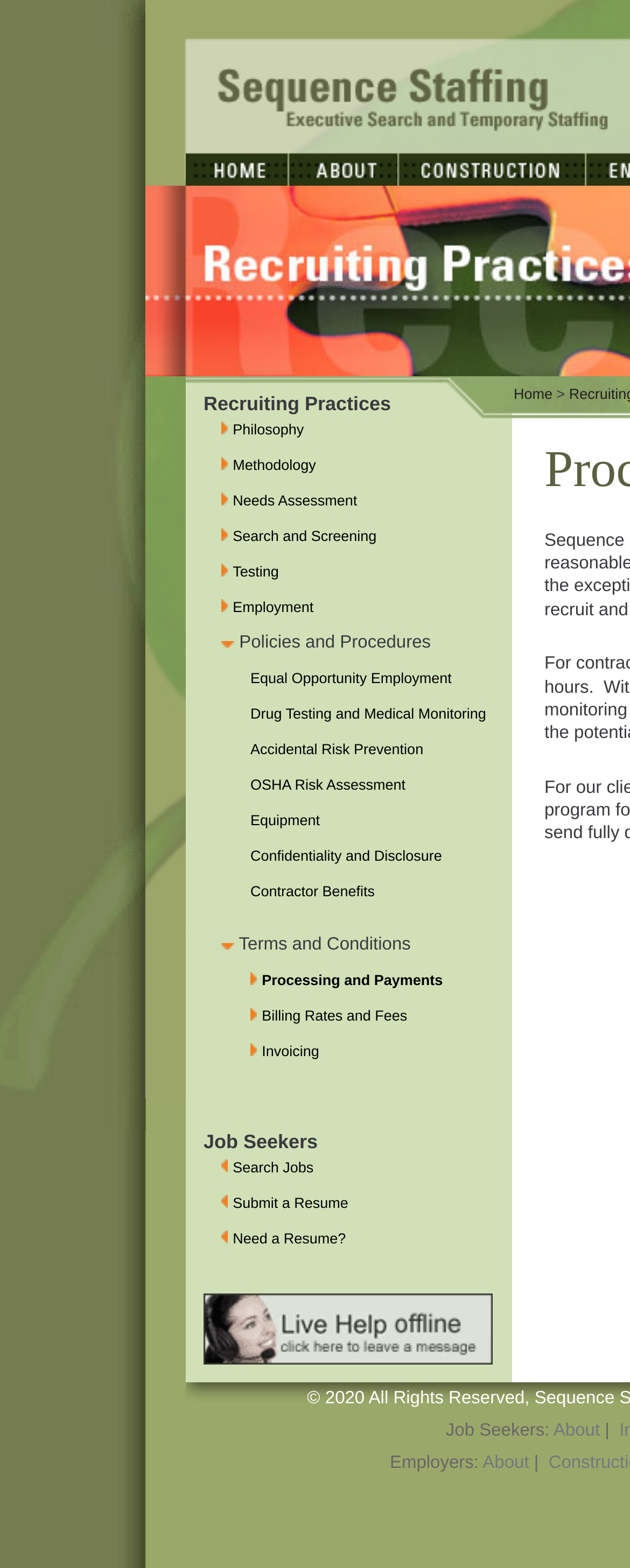What is the main service provided by this website?
Answer with a single word or phrase by referring to the visual content.

Recruiting services